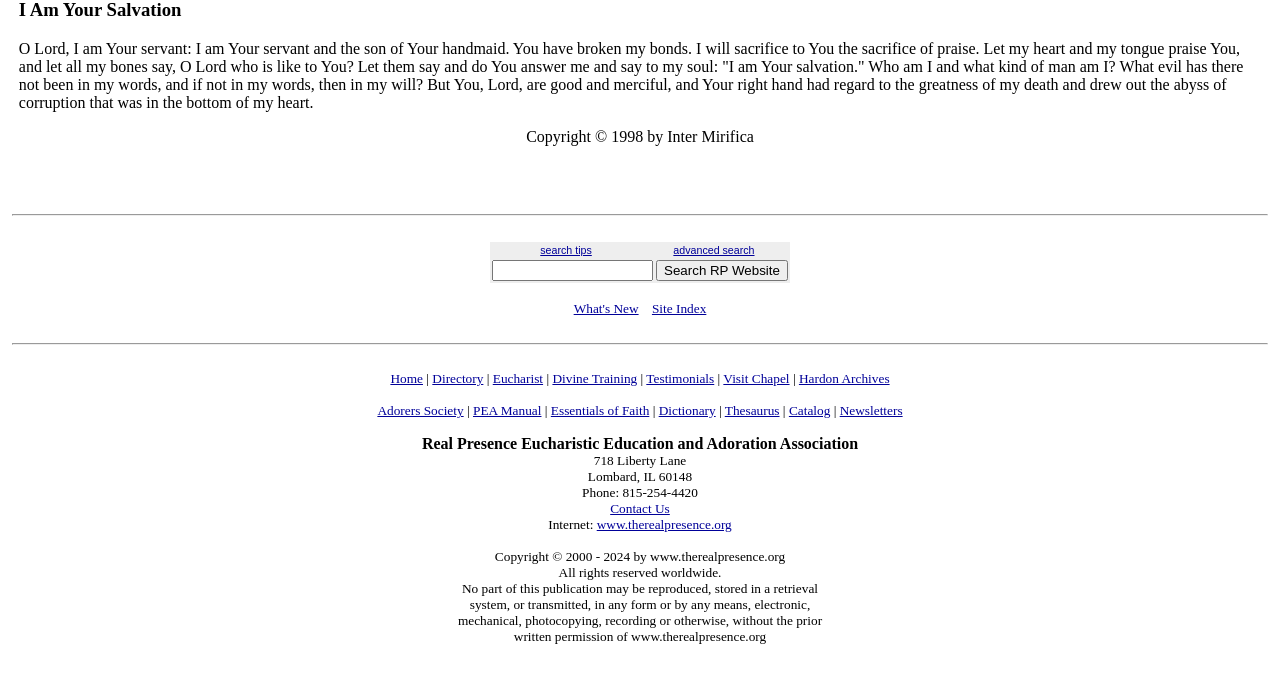What is the name of the organization?
We need a detailed and meticulous answer to the question.

I found the answer by looking at the text in the bottom section of the webpage, which provides contact information and copyright details. The name of the organization is mentioned as 'Real Presence Eucharistic Education and Adoration Association'.